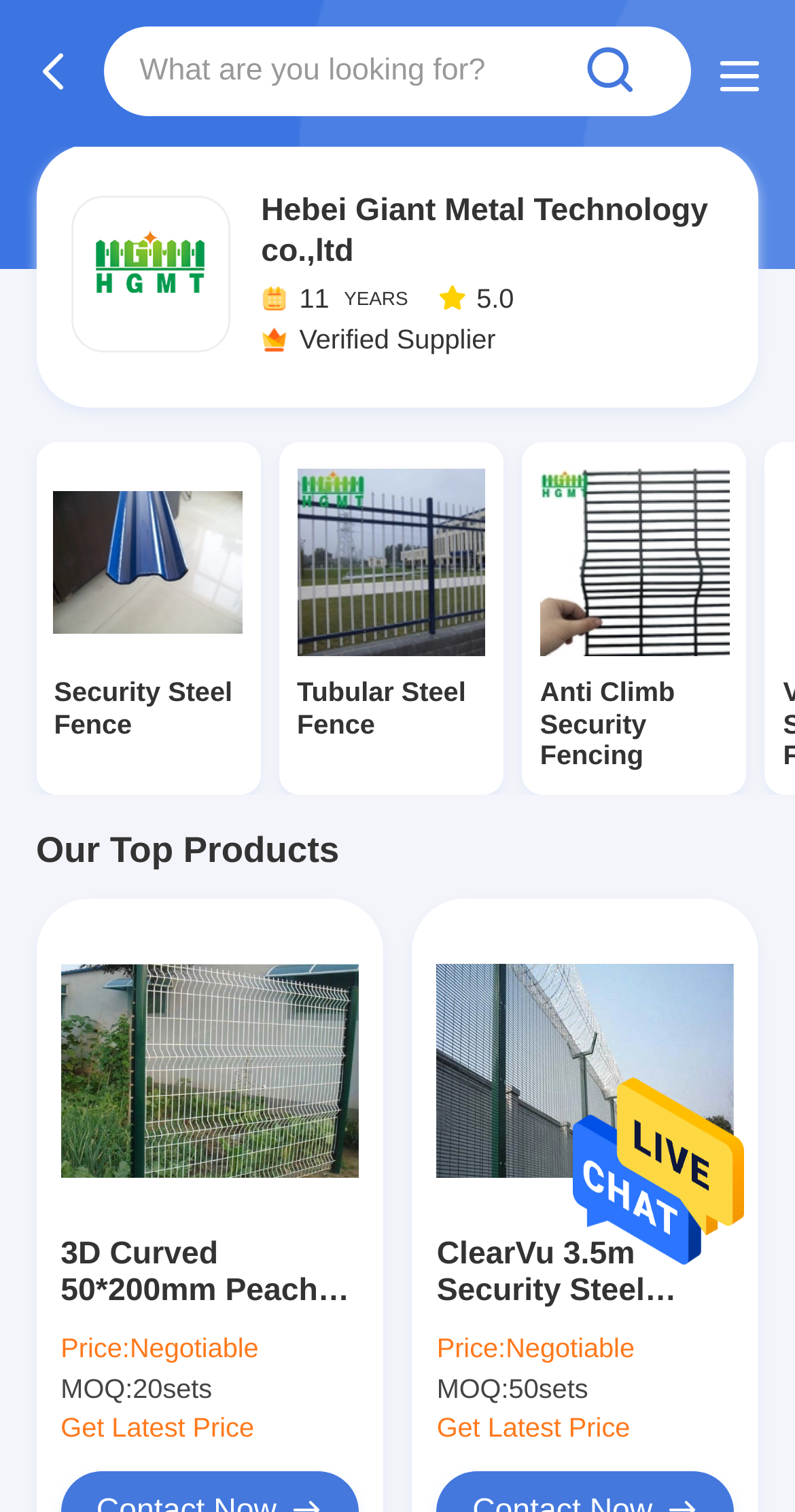Please provide a short answer using a single word or phrase for the question:
What is the name of the company?

Hebei Giant Metal Technology co.,ltd